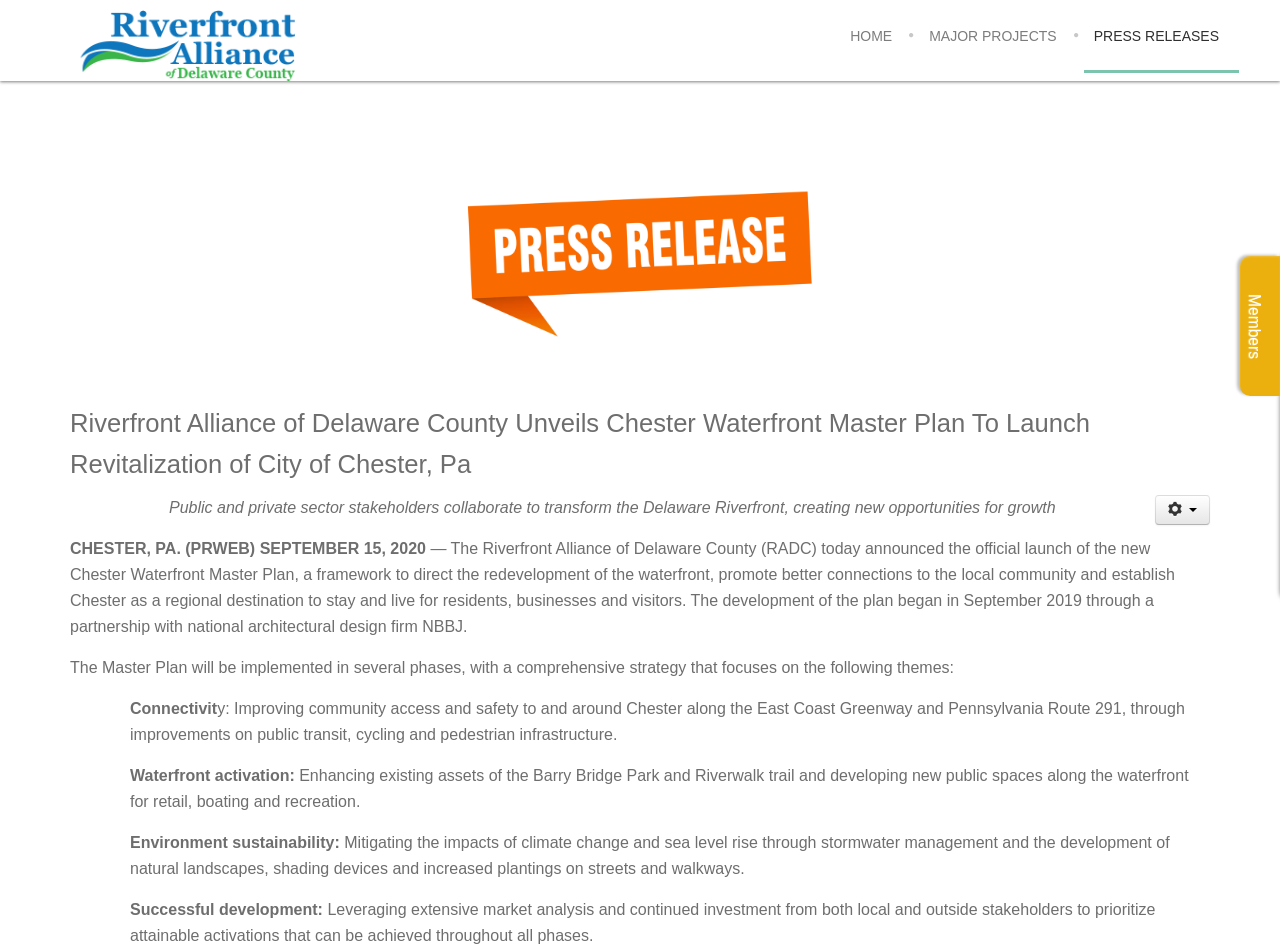Find and provide the bounding box coordinates for the UI element described with: "Major Projects".

[0.714, 0.017, 0.837, 0.059]